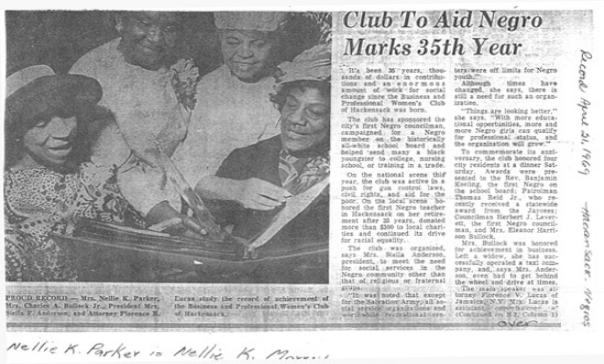From the image, can you give a detailed response to the question below:
What is the main goal of the Women's Club?

The main goal of the Women's Club, as mentioned in the caption, is to support and uplift the African American community, which is reflected in its initiatives and advocacy for better opportunities and services for the community.